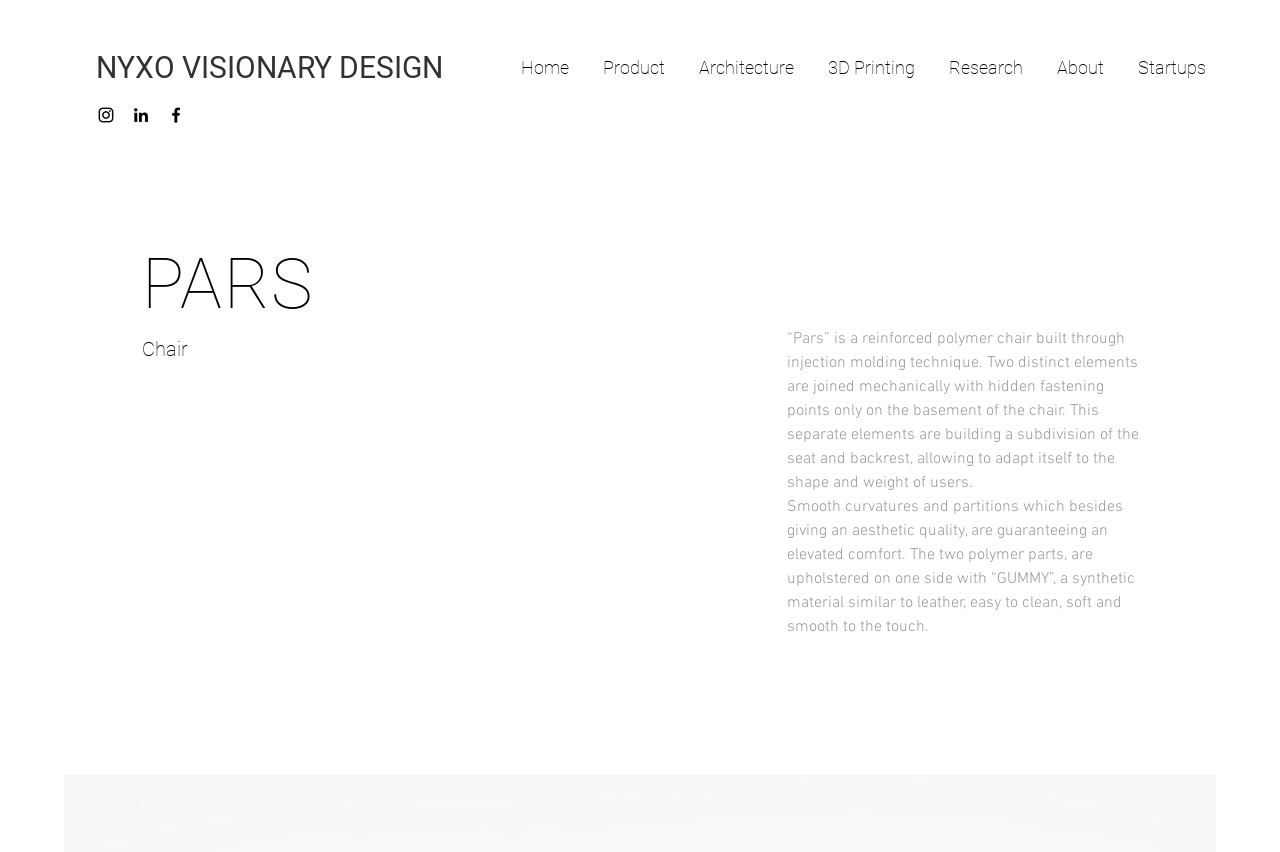Find the bounding box coordinates for the area you need to click to carry out the instruction: "Visit the Home page". The coordinates should be four float numbers between 0 and 1, indicated as [left, top, right, bottom].

[0.393, 0.05, 0.458, 0.109]